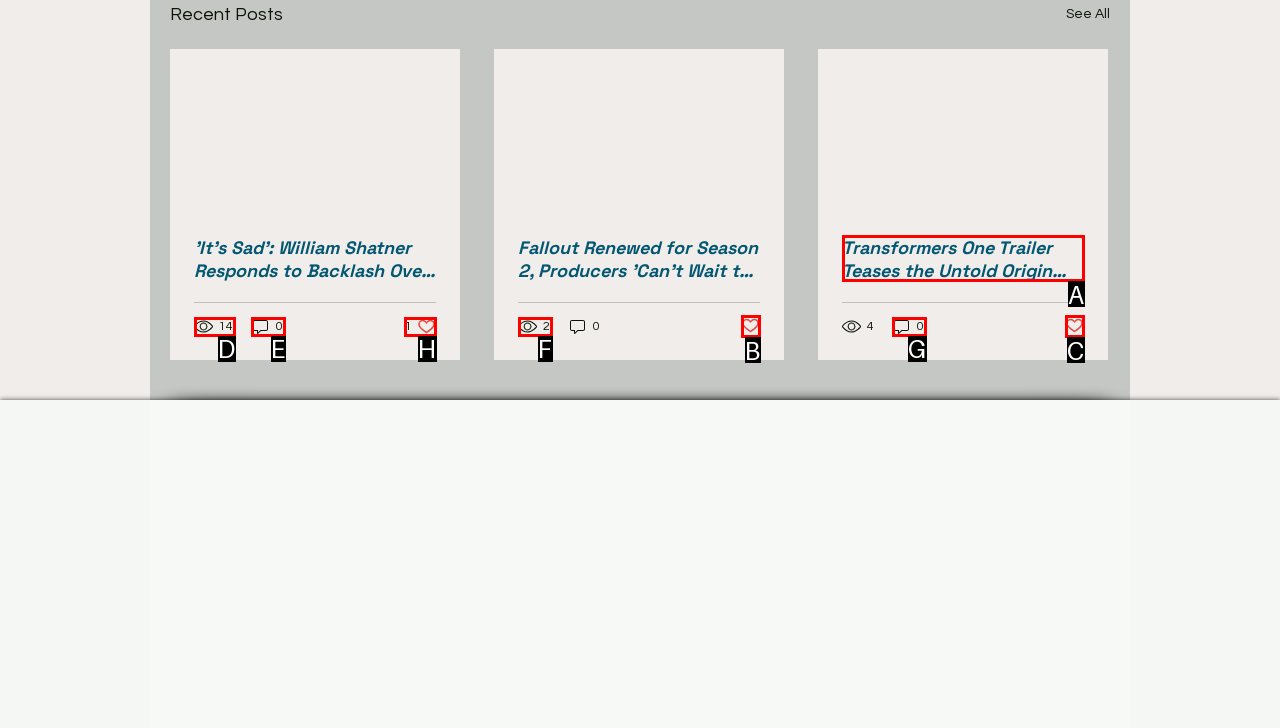To complete the task: Like the post, which option should I click? Answer with the appropriate letter from the provided choices.

H